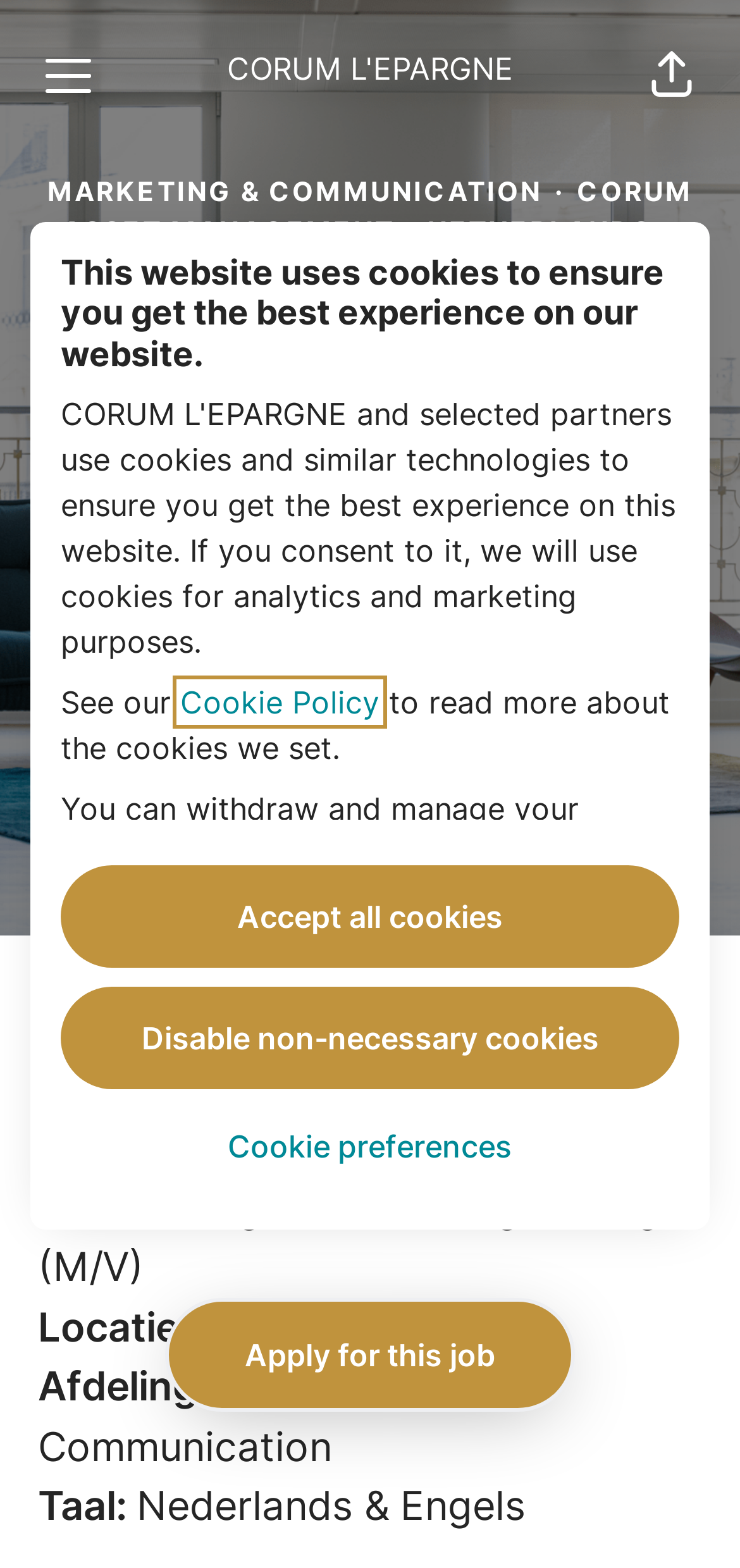What is the department of the job? Based on the image, give a response in one word or a short phrase.

Marketing & Communication